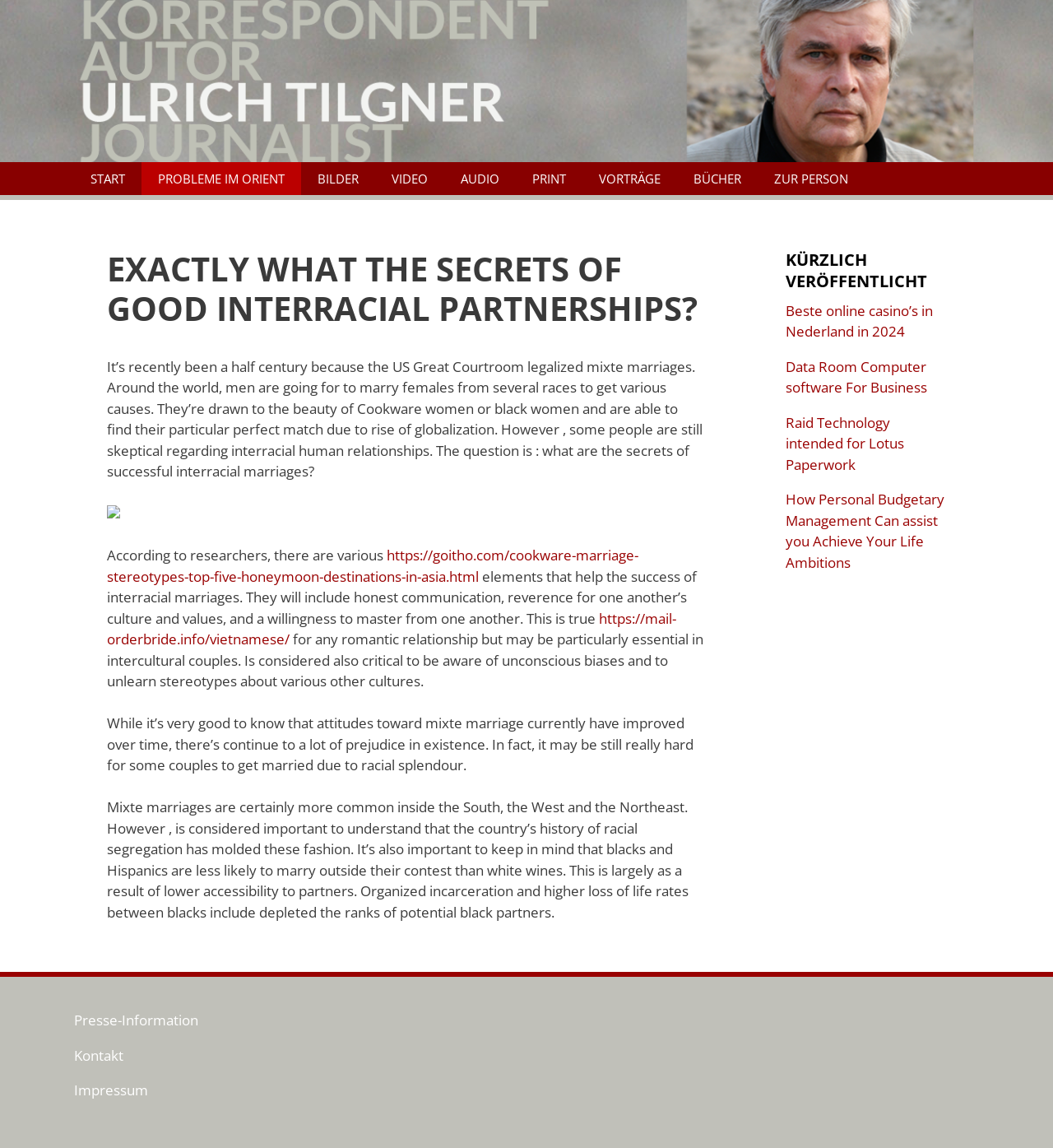Find the bounding box coordinates of the UI element according to this description: "Zur Person".

[0.72, 0.141, 0.821, 0.17]